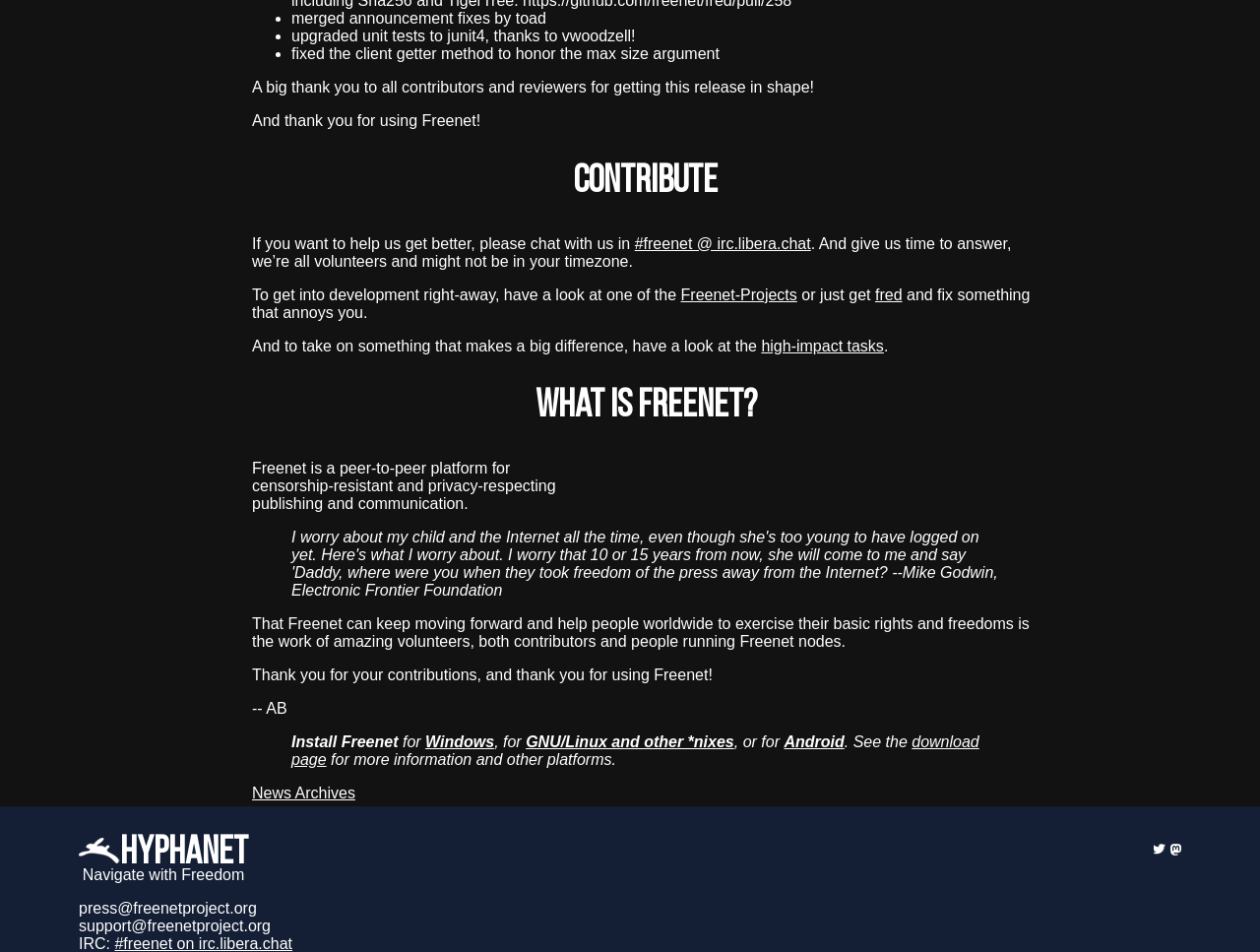Pinpoint the bounding box coordinates of the element to be clicked to execute the instruction: "Visit 'Freenet-Projects'".

[0.54, 0.3, 0.633, 0.318]